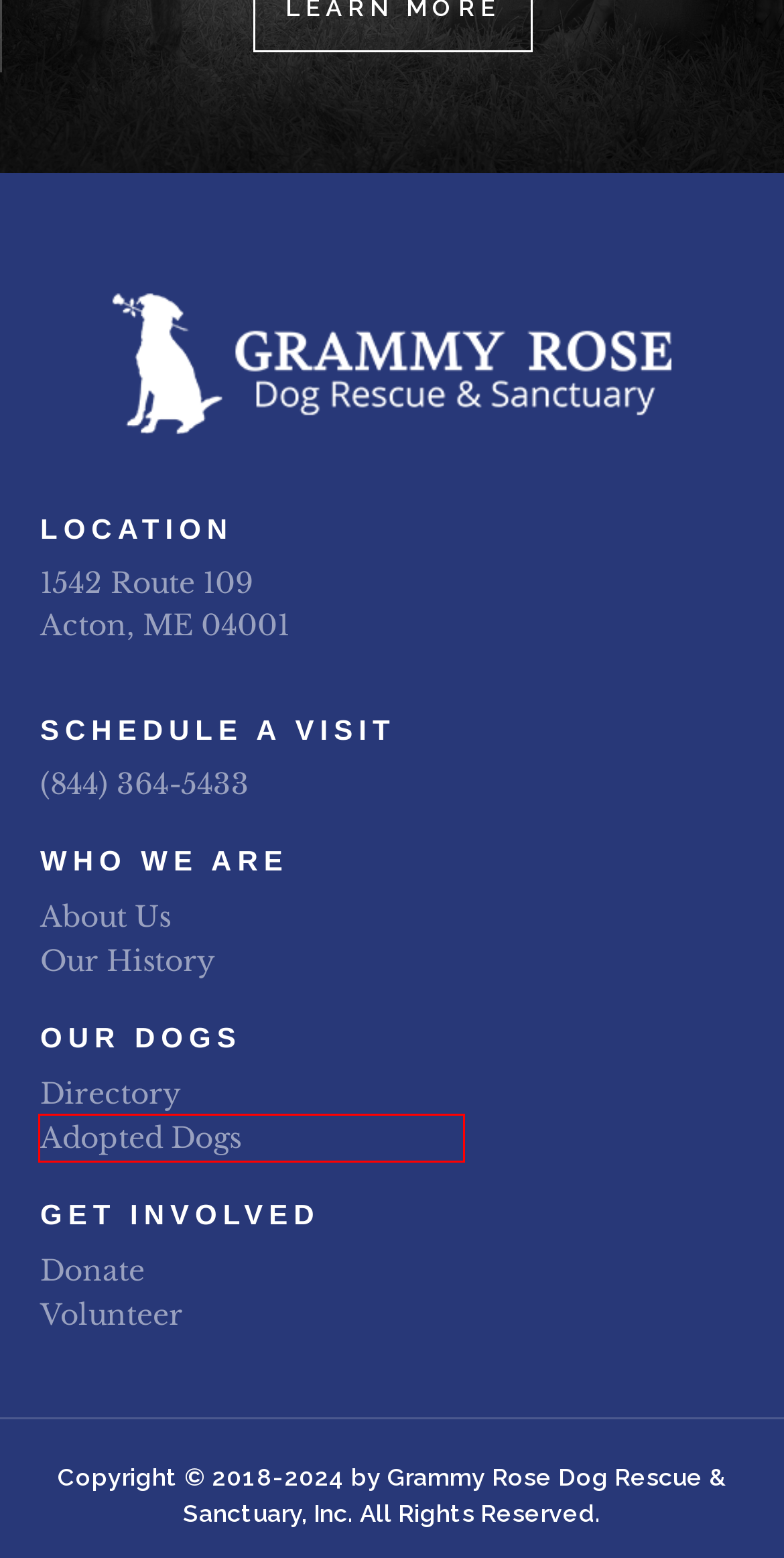Given a screenshot of a webpage with a red bounding box around an element, choose the most appropriate webpage description for the new page displayed after clicking the element within the bounding box. Here are the candidates:
A. Maine Dog Rescue | Grammy Rose Dog Rescue & Sanctuary
B. 12/13/22 - Ollie's and Bandit's Adoption - Grammy Rose Dog Rescue & Sanctuary
C. 12/14/22 - Dixie's Adoption - Grammy Rose Dog Rescue & Sanctuary
D. Volunteer - Grammy Rose Dog Rescue & Sanctuary
E. Adoptable Dogs Archive - Grammy Rose Dog Rescue & Sanctuary
F. Adopted Dog Hall of Fame - Grammy Rose Dog Rescue & Sanctuary
G. Our History - Grammy Rose Dog Rescue & Sanctuary
H. About Us - Grammy Rose Dog Rescue & Sanctuary

F